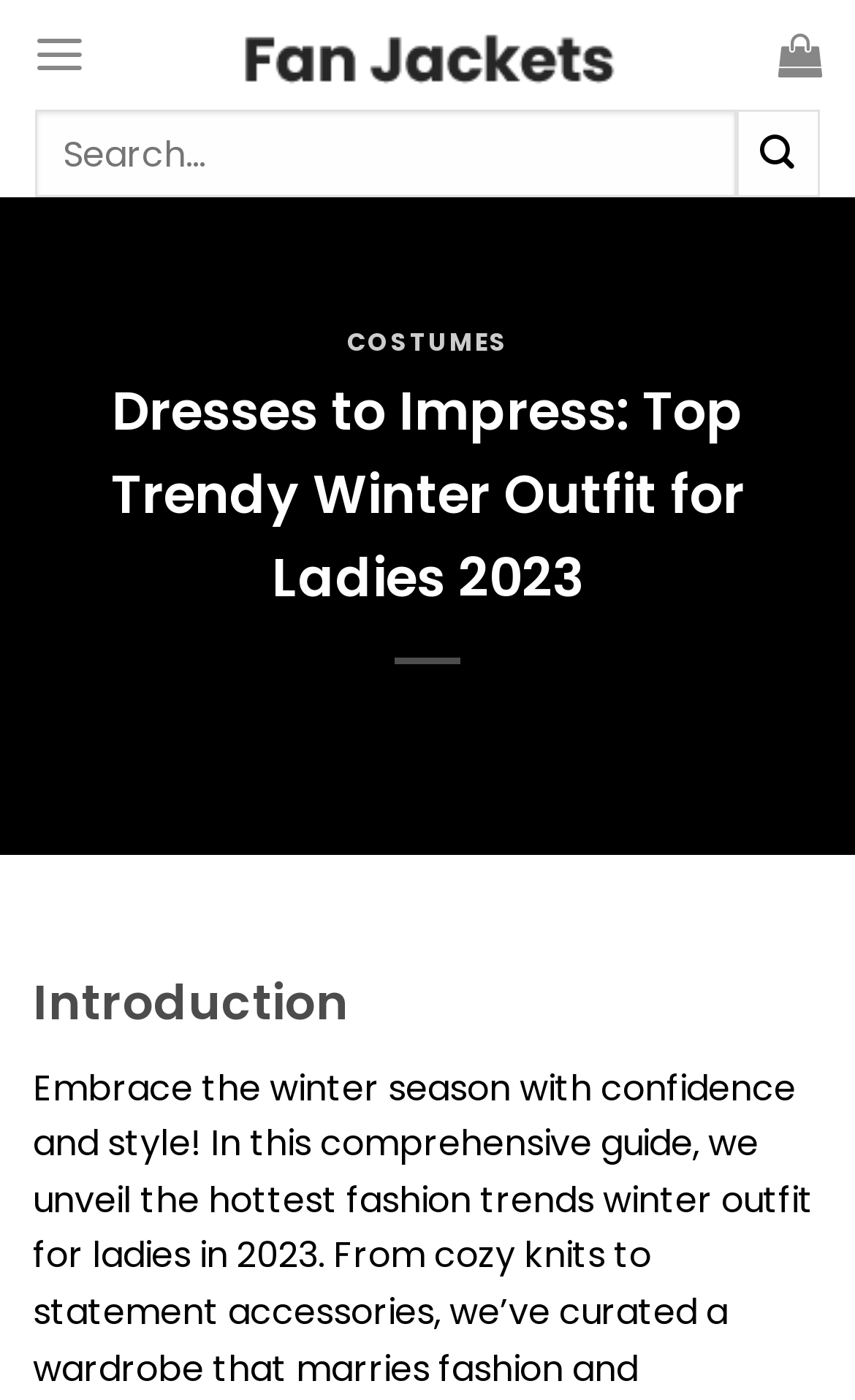Predict the bounding box coordinates of the UI element that matches this description: "Costumes". The coordinates should be in the format [left, top, right, bottom] with each value between 0 and 1.

[0.406, 0.232, 0.594, 0.257]